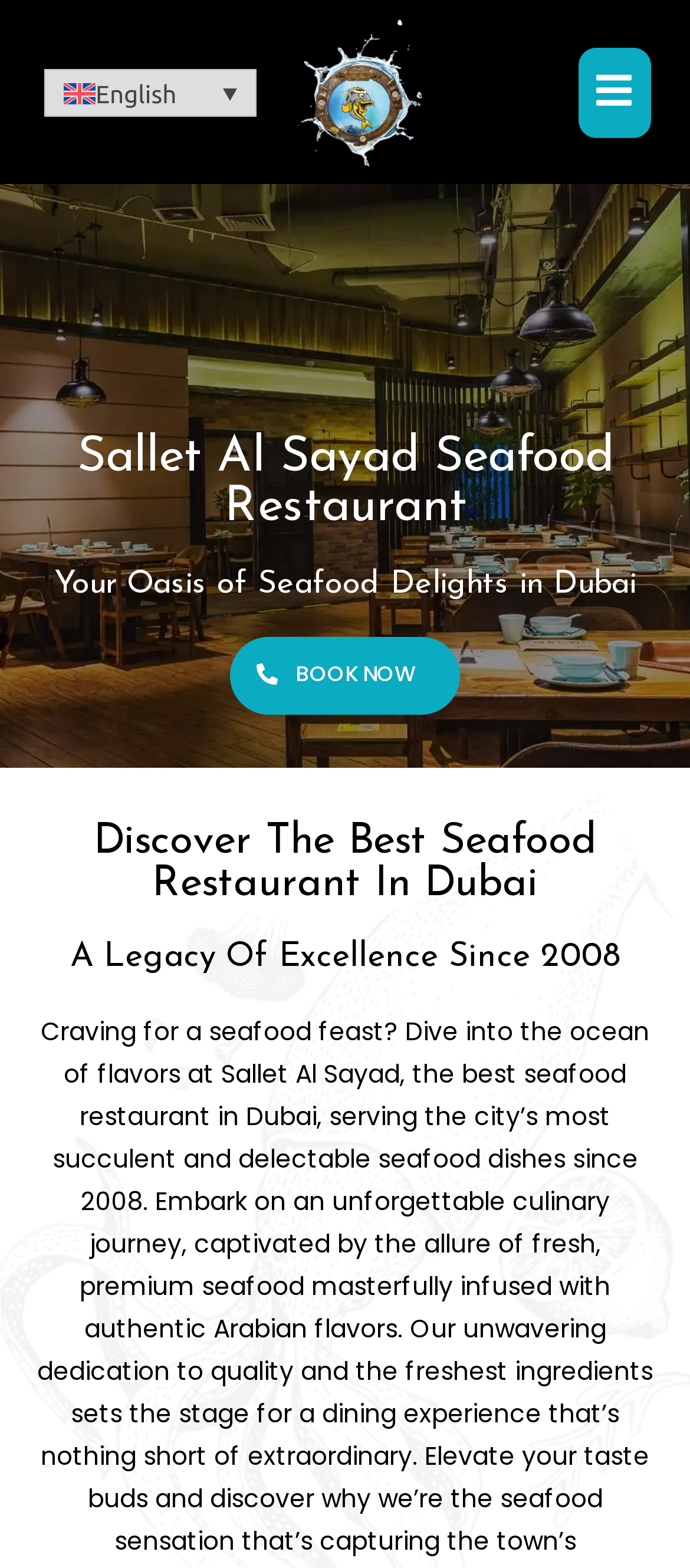Answer this question in one word or a short phrase: What is the text on the logo?

Sallet Al Sayad Logo